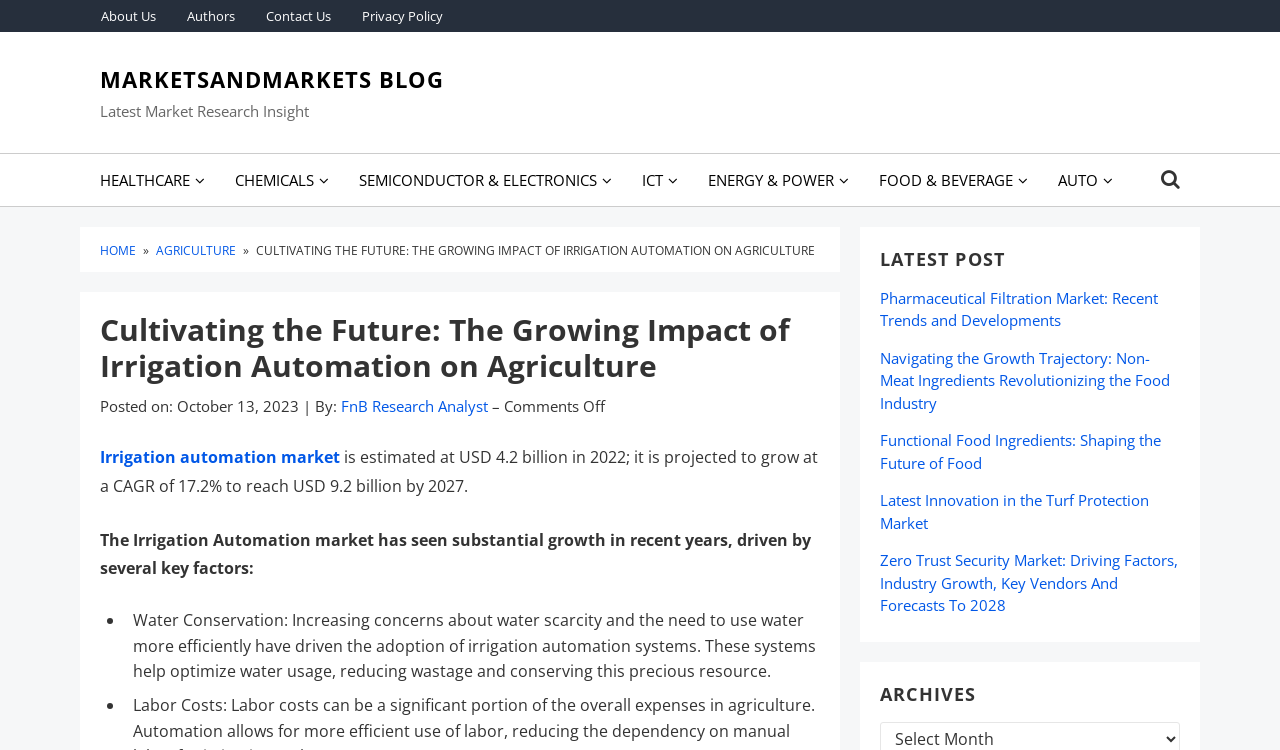Produce a meticulous description of the webpage.

This webpage is a blog post from MarketsandMarkets, a market research firm. At the top, there are several links to other sections of the website, including "About Us", "Authors", "Contact Us", and "Privacy Policy". Below these links, there is a prominent link to the MarketsandMarkets blog, followed by a heading that reads "Latest Market Research Insight".

To the right of the heading, there are several links to different industry categories, including Healthcare, Chemicals, Semiconductor & Electronics, and more. Below these links, there is a breadcrumb navigation menu with links to the home page, and then to the Agriculture category.

The main content of the webpage is a blog post titled "Cultivating the Future: The Growing Impact of Irrigation Automation on Agriculture". The post has a heading, followed by a brief summary of the article, which discusses the growth of the irrigation automation market. The article is attributed to an author, FnB Research Analyst, and has a date stamp of October 13, 2023.

The article itself is divided into sections, with headings and bullet points. The first section discusses the growth of the irrigation automation market, driven by factors such as water conservation. The article then lists several key factors driving the market growth, including water conservation, precision farming, and more.

To the right of the main content, there is a sidebar with links to other recent blog posts, including "Pharmaceutical Filtration Market: Recent Trends and Developments", "Navigating the Growth Trajectory: Non-Meat Ingredients Revolutionizing the Food Industry", and more. Below these links, there is a heading that reads "Archives", followed by a link to the archives page.